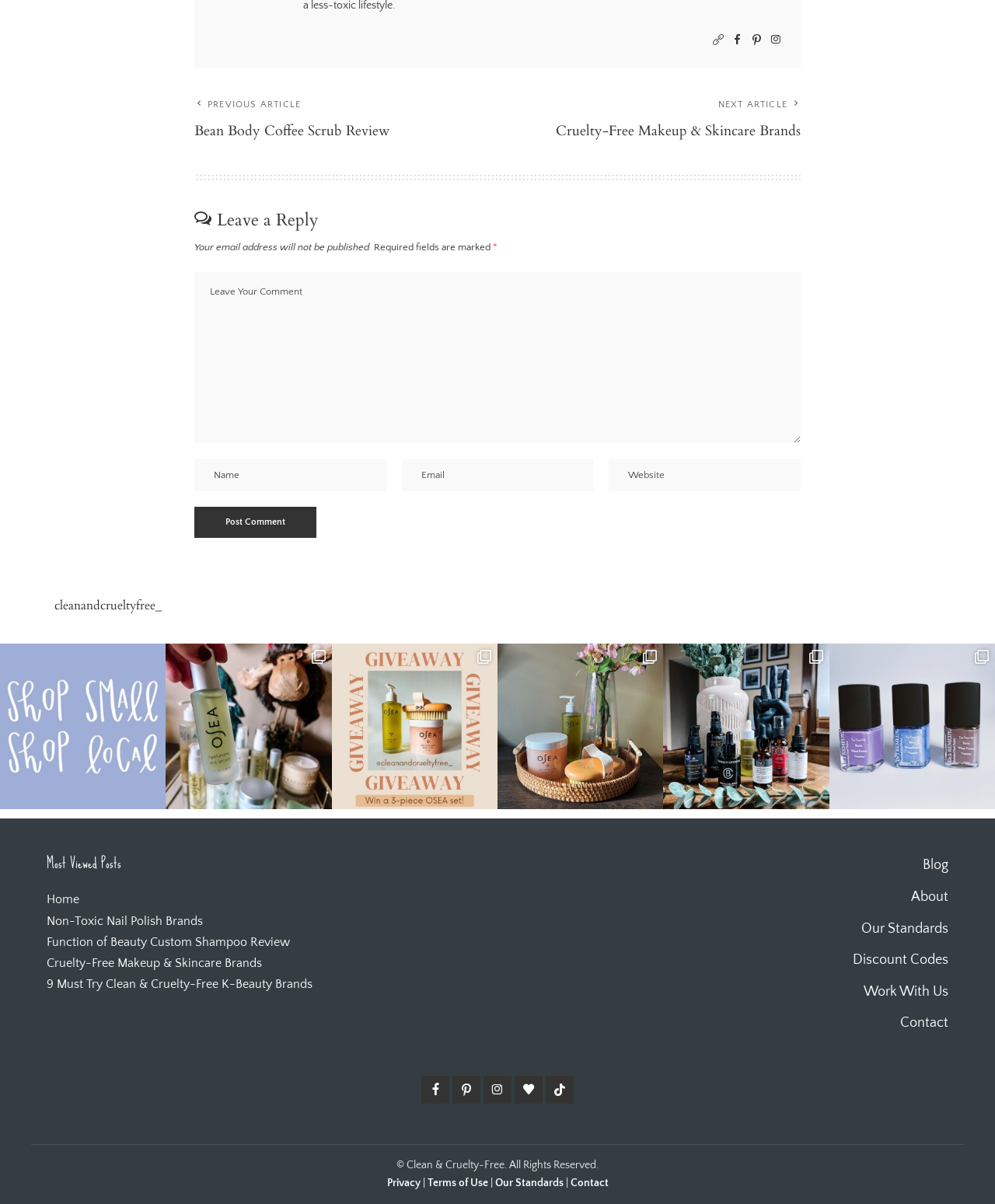Based on the image, provide a detailed response to the question:
What is the name of the nail polish brand mentioned in one of the posts?

One of the posts on the website mentions trying out nail polish shades from Remedy Nails, a vegan and 10-free nail polish brand.